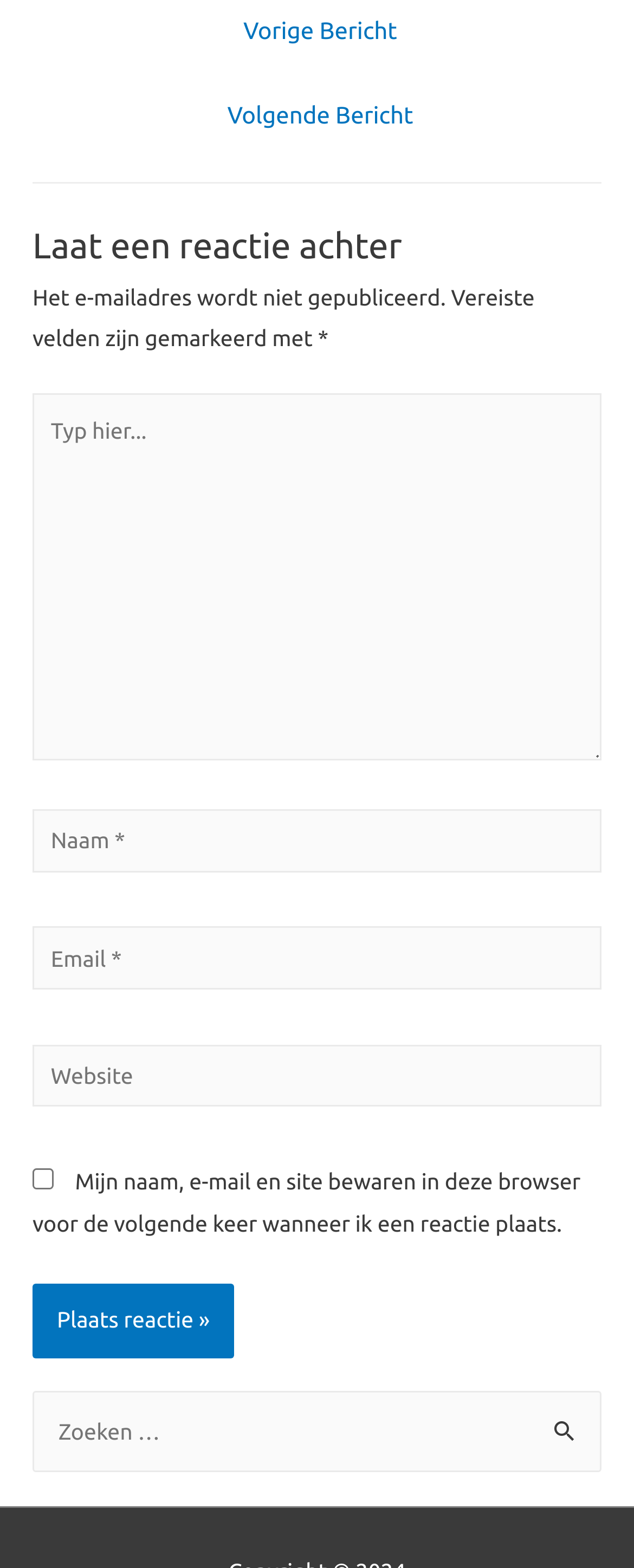Using a single word or phrase, answer the following question: 
What is the function of the checkbox?

To save user data